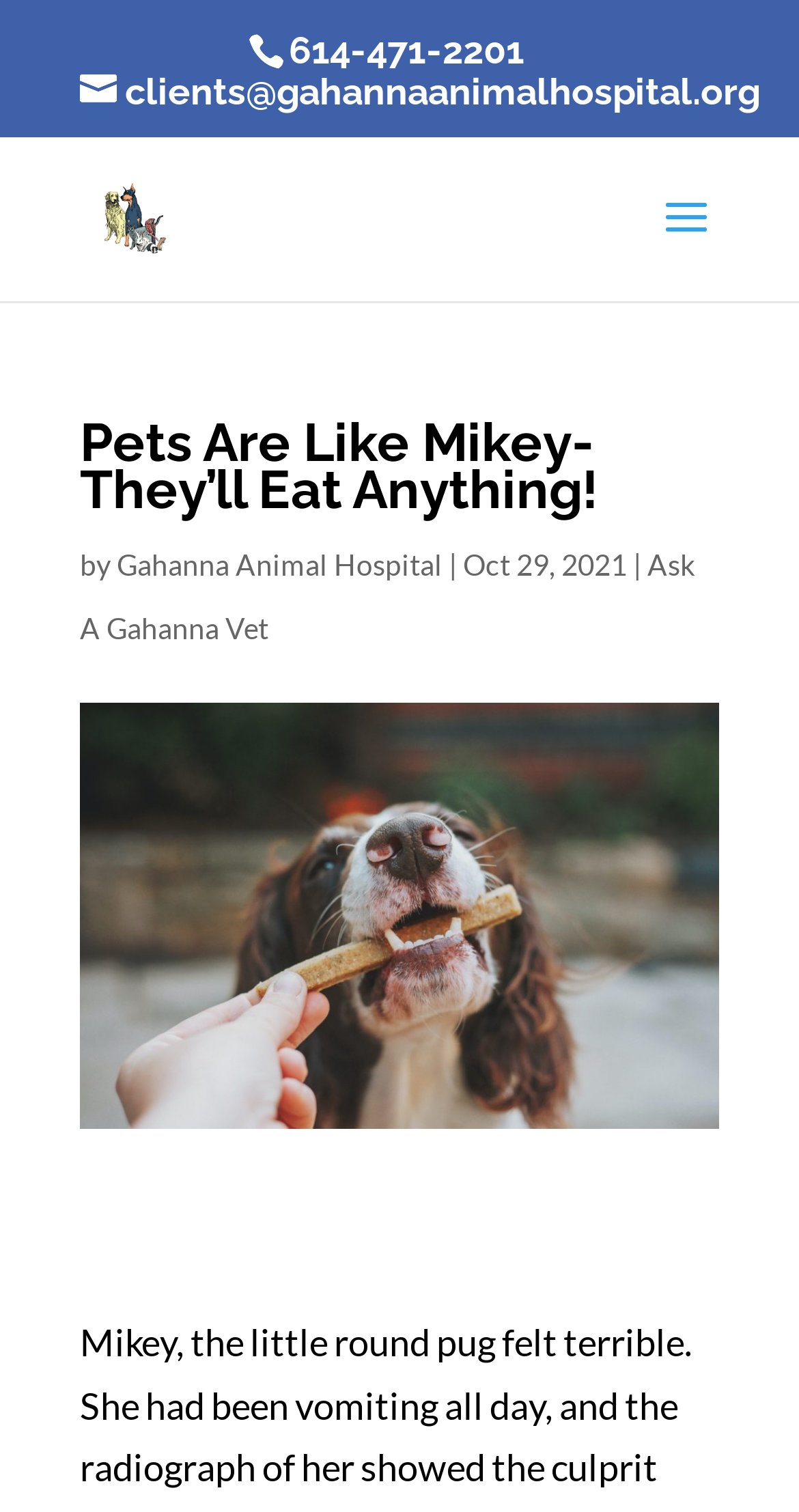Bounding box coordinates are specified in the format (top-left x, top-left y, bottom-right x, bottom-right y). All values are floating point numbers bounded between 0 and 1. Please provide the bounding box coordinate of the region this sentence describes: Sign up

None